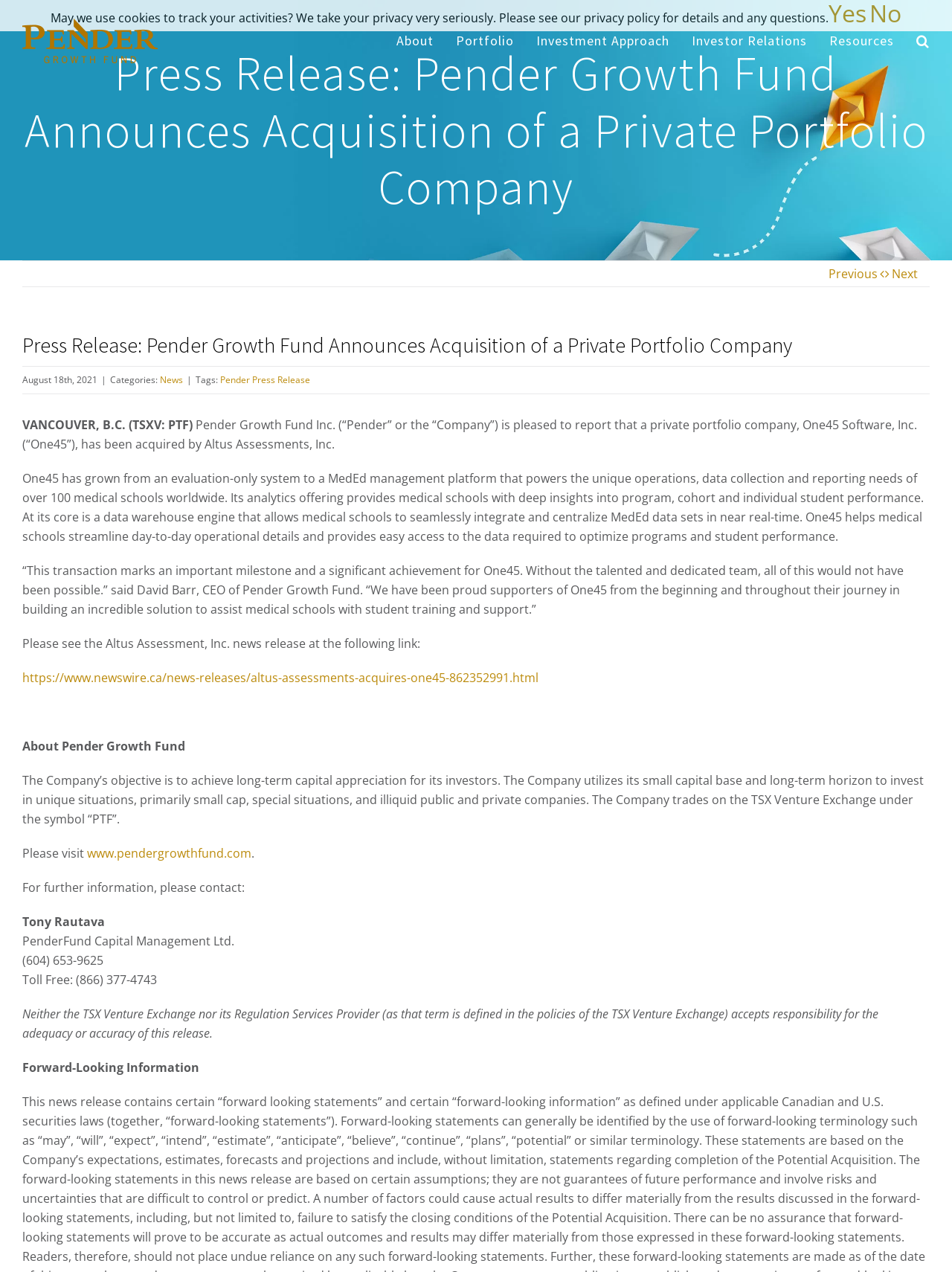Please provide a detailed answer to the question below by examining the image:
What is the name of the company acquired by Altus Assessments, Inc.?

The press release announces that 'a private portfolio company, One45 Software, Inc. (“One45”), has been acquired by Altus Assessments, Inc.'